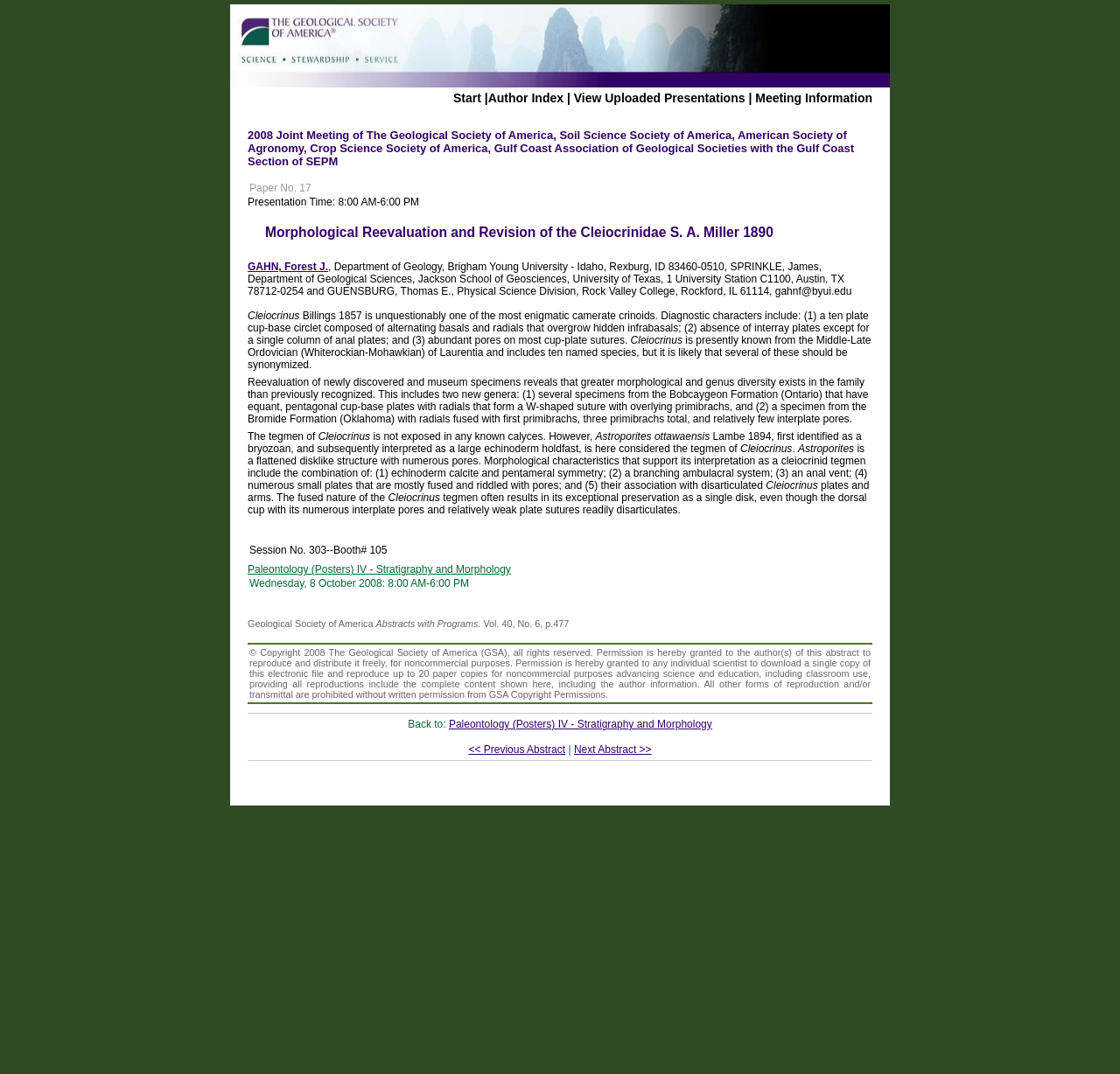Calculate the bounding box coordinates of the UI element given the description: "Next Abstract >>".

[0.512, 0.692, 0.582, 0.704]